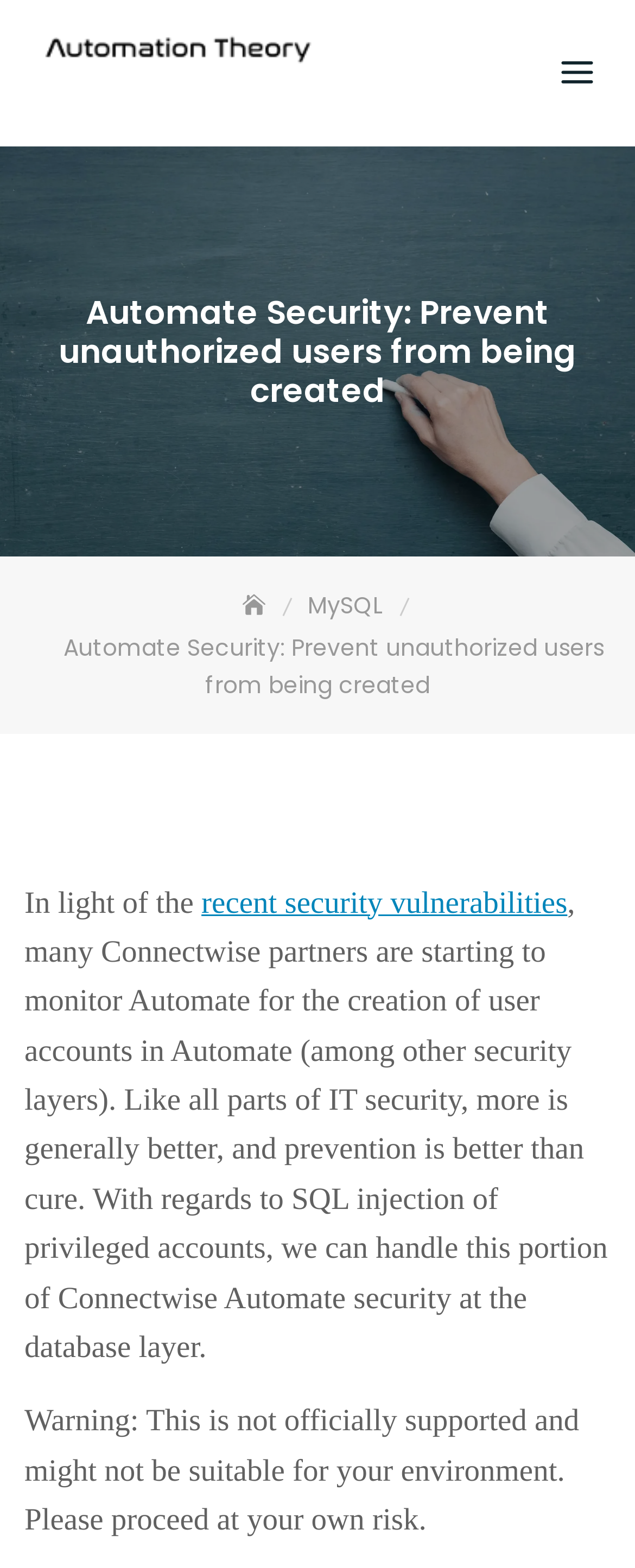Identify the bounding box of the UI component described as: "Automation Theory".

[0.038, 0.048, 0.449, 0.072]